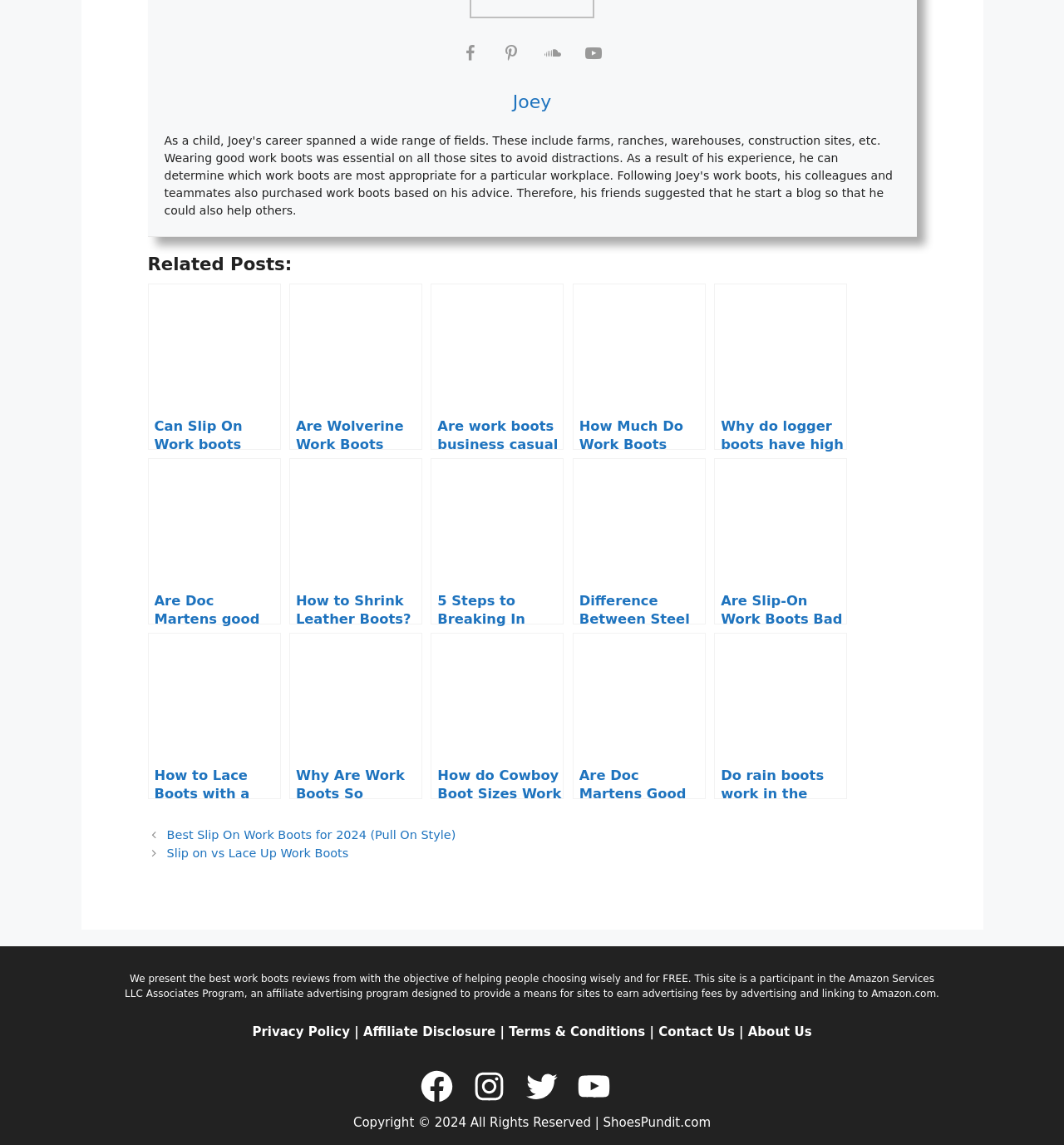Given the element description, predict the bounding box coordinates in the format (top-left x, top-left y, bottom-right x, bottom-right y), using floating point numbers between 0 and 1: aria-label="View Joey's Facebook profile"

[0.429, 0.034, 0.455, 0.059]